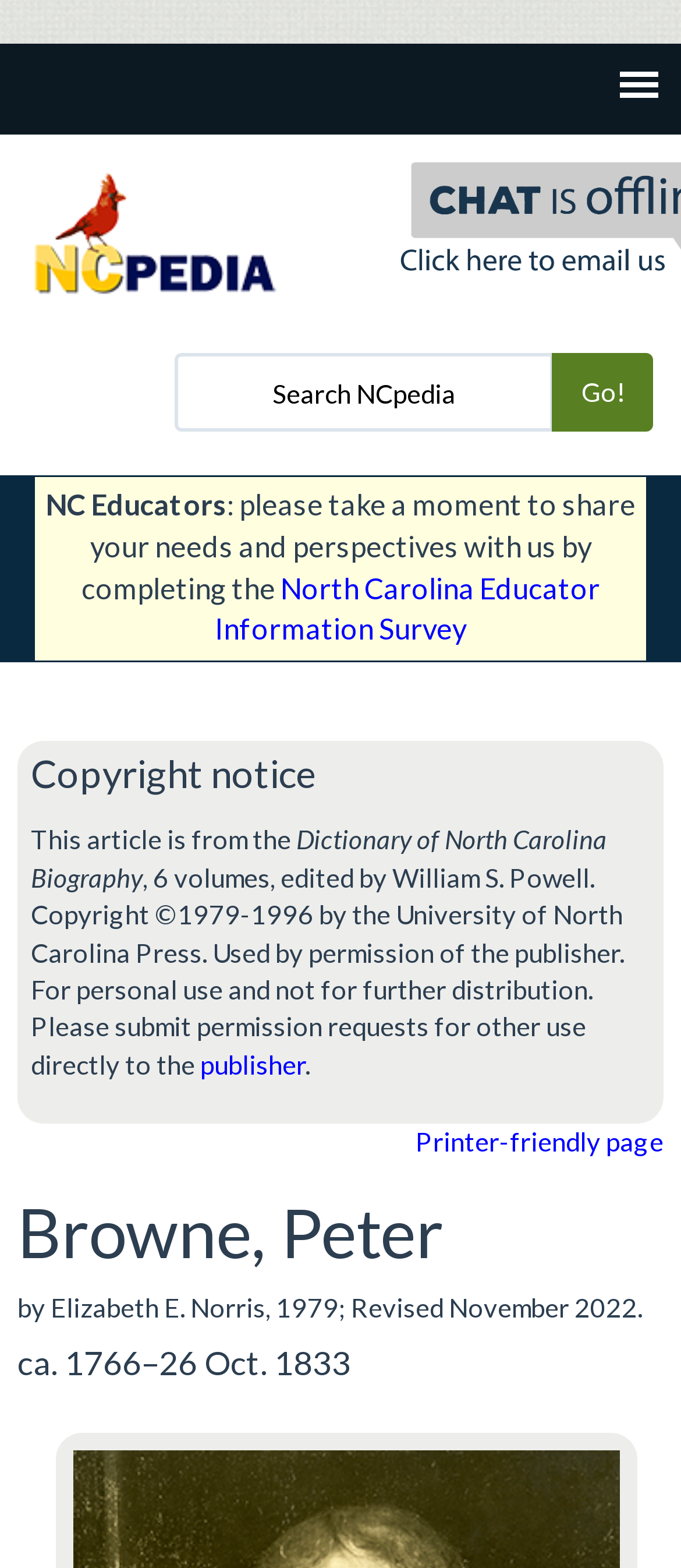Use a single word or phrase to answer the question:
Is there a link to a survey on this webpage?

Yes